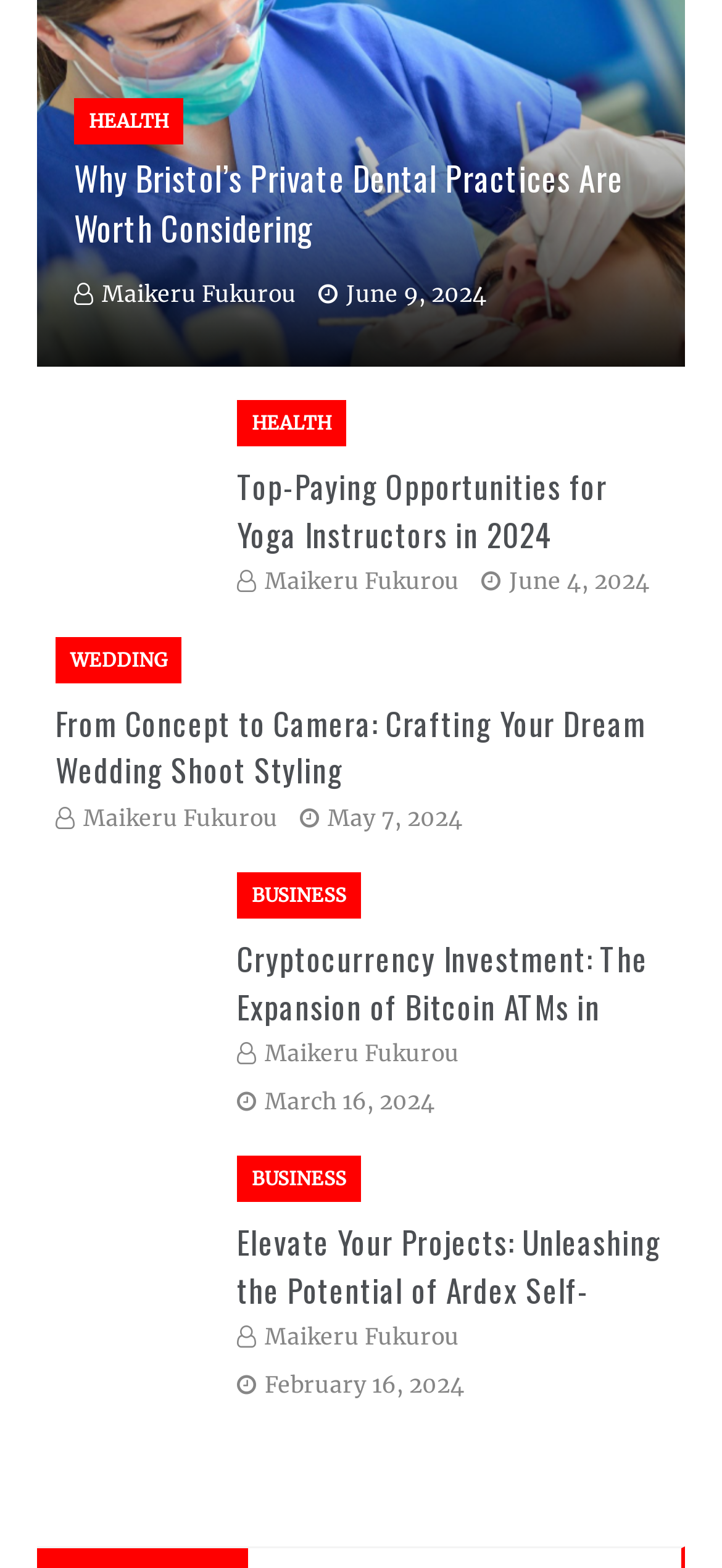Kindly provide the bounding box coordinates of the section you need to click on to fulfill the given instruction: "View the 'From Concept to Camera: Crafting Your Dream Wedding Shoot Styling' article".

[0.077, 0.446, 0.928, 0.507]